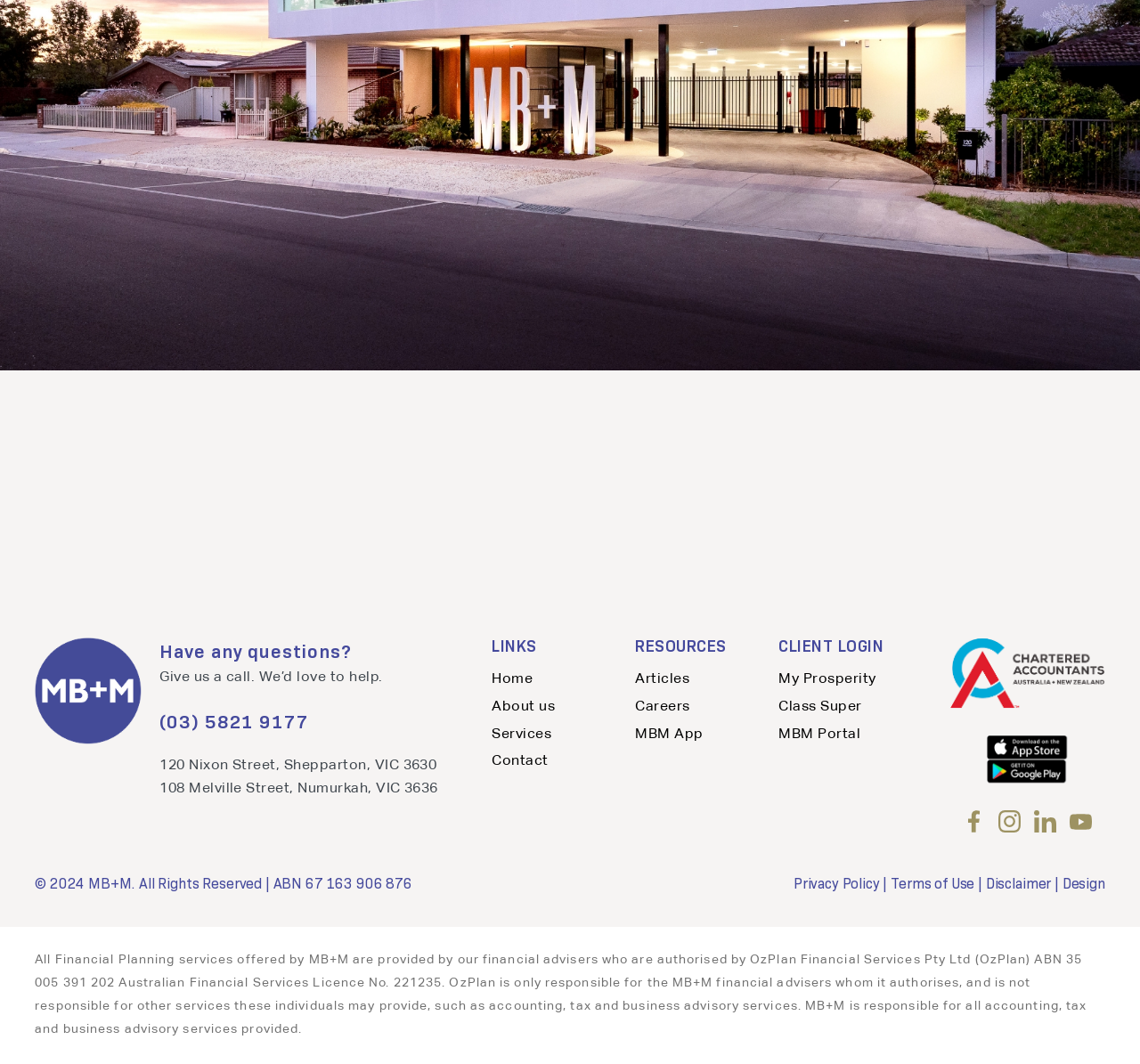What is the company's phone number?
Based on the visual, give a brief answer using one word or a short phrase.

(03) 5821 9177